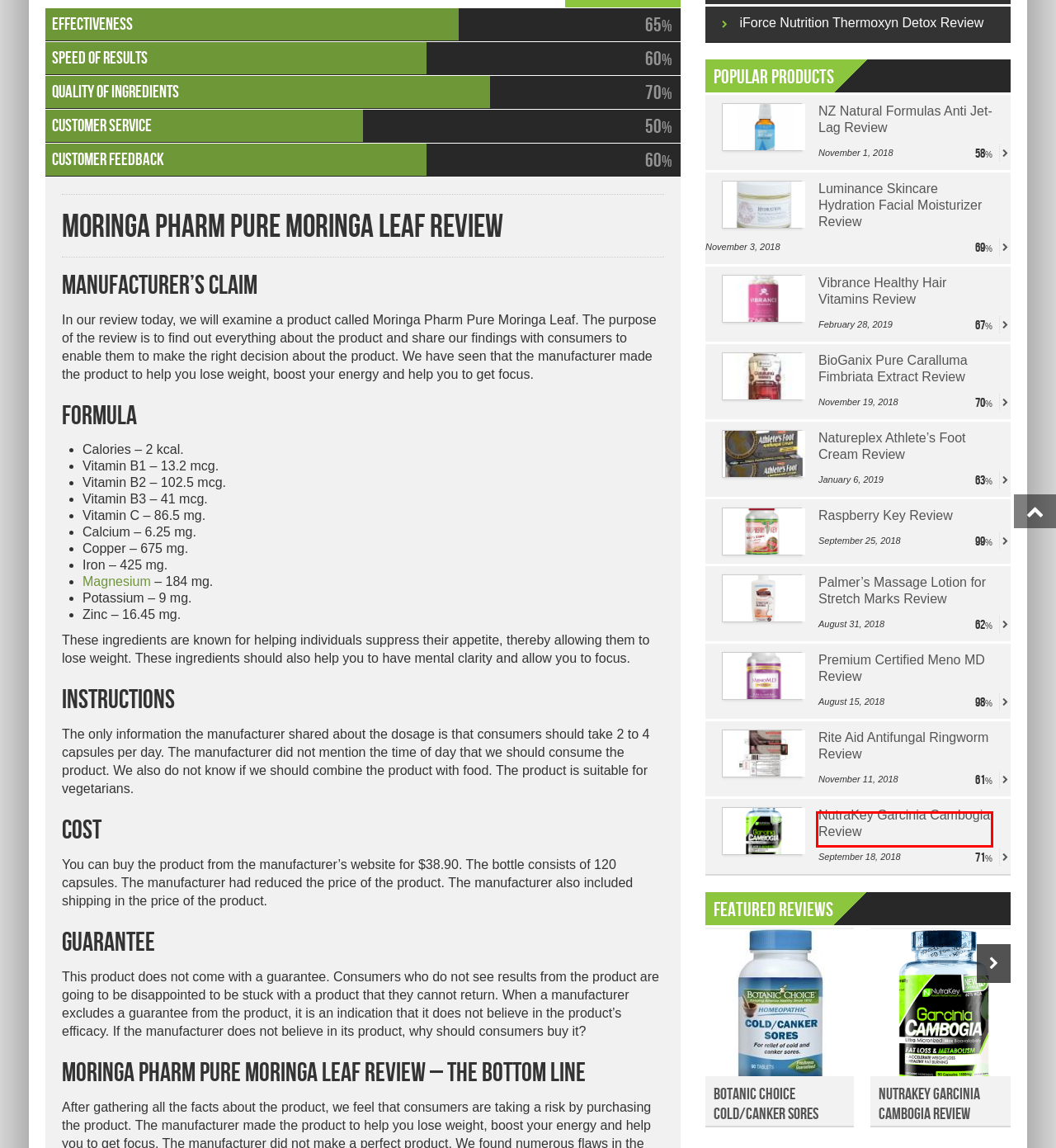Review the screenshot of a webpage that includes a red bounding box. Choose the webpage description that best matches the new webpage displayed after clicking the element within the bounding box. Here are the candidates:
A. NZ Natural Formulas Anti Jet-Lag Review (UPDATED MAY 2024) | Reviewy
B. iForce Nutrition Thermoxyn Detox Review (UPDATED MAY 2024) | Reviewy
C. Raspberry Key Review (UPDATED MAY 2024) | Reviewy
D. Natureplex Athlete’s Foot Cream Review (UPDATED MAY 2024) | Reviewy
E. BioGanix Pure Caralluma Fimbriata Extract Review (UPDATED MAY 2024) | Reviewy
F. Vibrance Healthy Hair Vitamins Review (UPDATED MAY 2024) | Reviewy
G. Botanic Choice Cold/Canker Sores Review (UPDATED MAY 2024) | Reviewy
H. NutraKey Garcinia Cambogia Review (UPDATED MAY 2024) | Reviewy

H